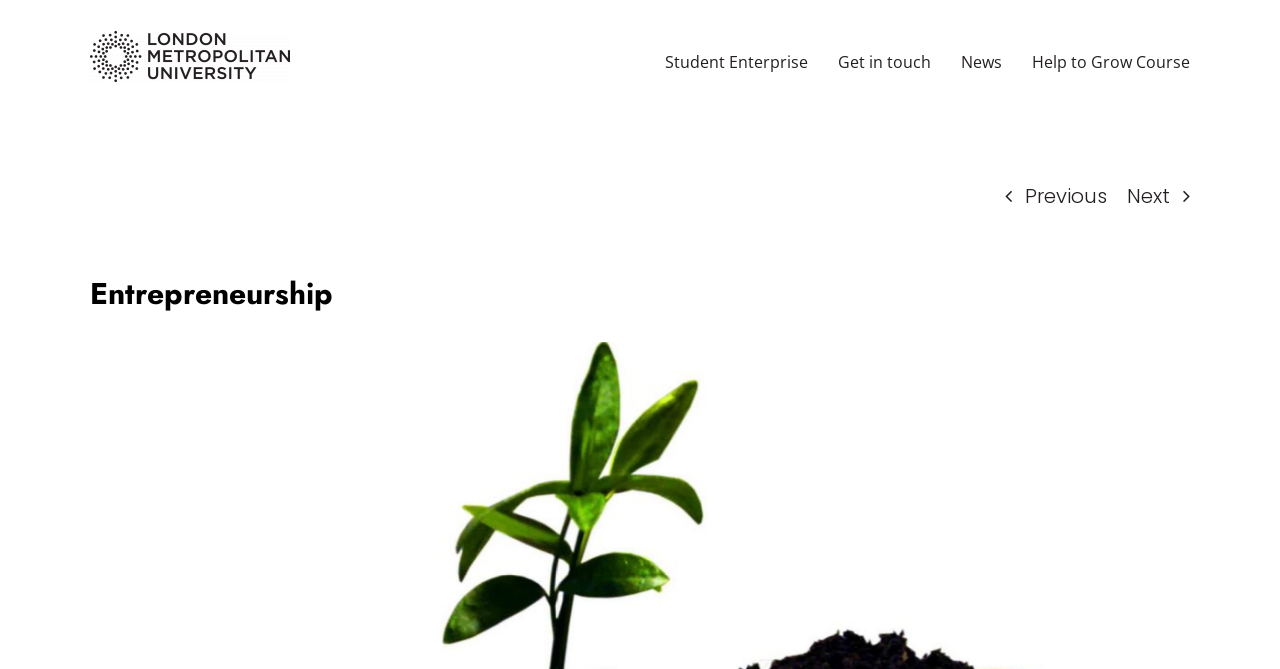With reference to the screenshot, provide a detailed response to the question below:
How many images are visible on the webpage?

There is only one image visible on the webpage, which is the 'London Met Student Enterprise Logo' located at the top-left corner, with a bounding box of [0.07, 0.046, 0.227, 0.123].